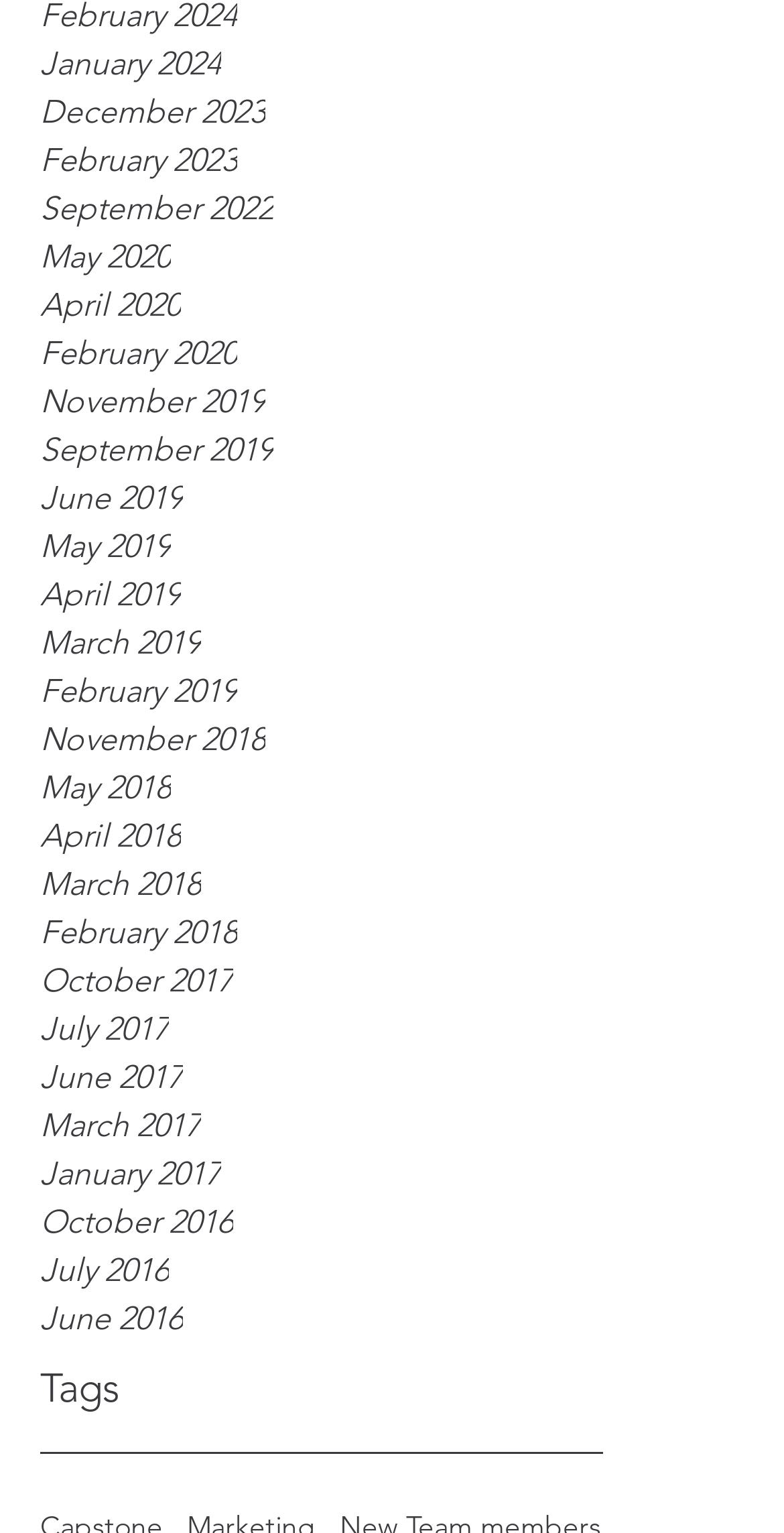Please locate the clickable area by providing the bounding box coordinates to follow this instruction: "view tags".

[0.051, 0.889, 0.154, 0.921]